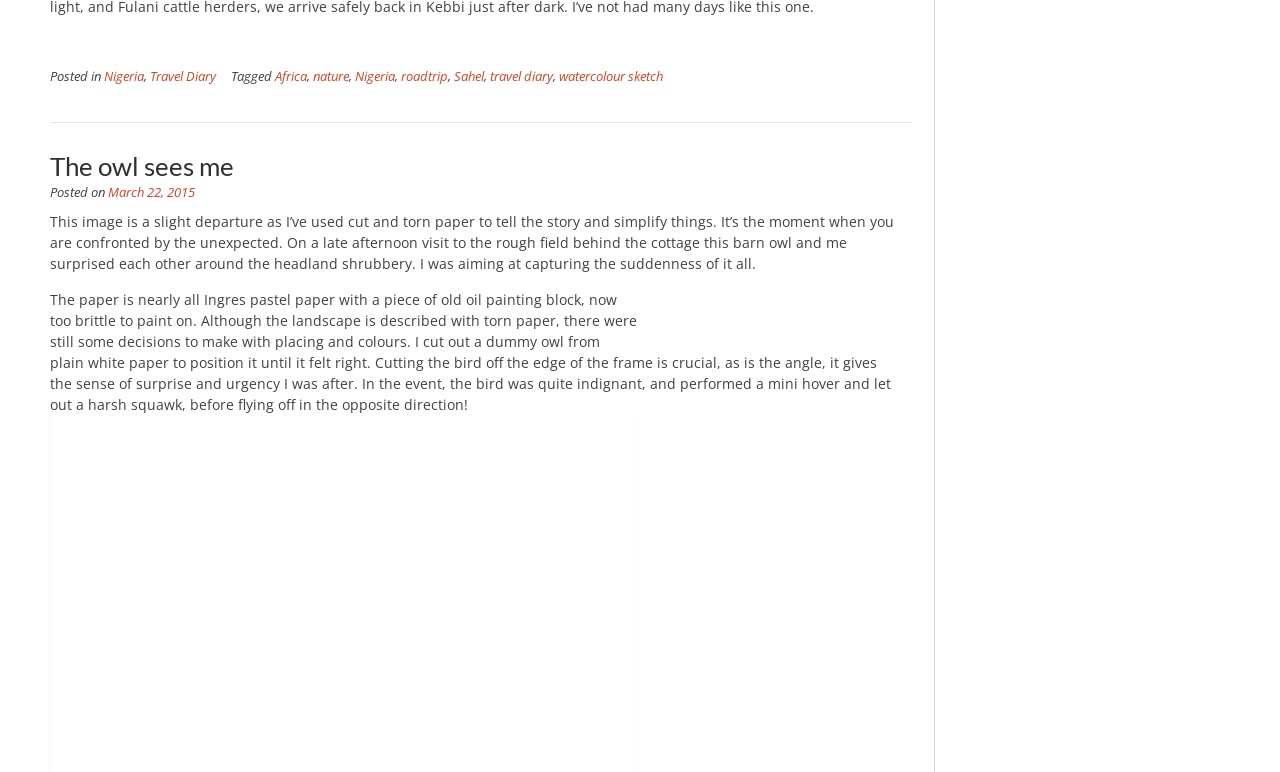Please determine the bounding box coordinates of the area that needs to be clicked to complete this task: 'Click on the link 'The owl sees me''. The coordinates must be four float numbers between 0 and 1, formatted as [left, top, right, bottom].

[0.039, 0.194, 0.183, 0.236]